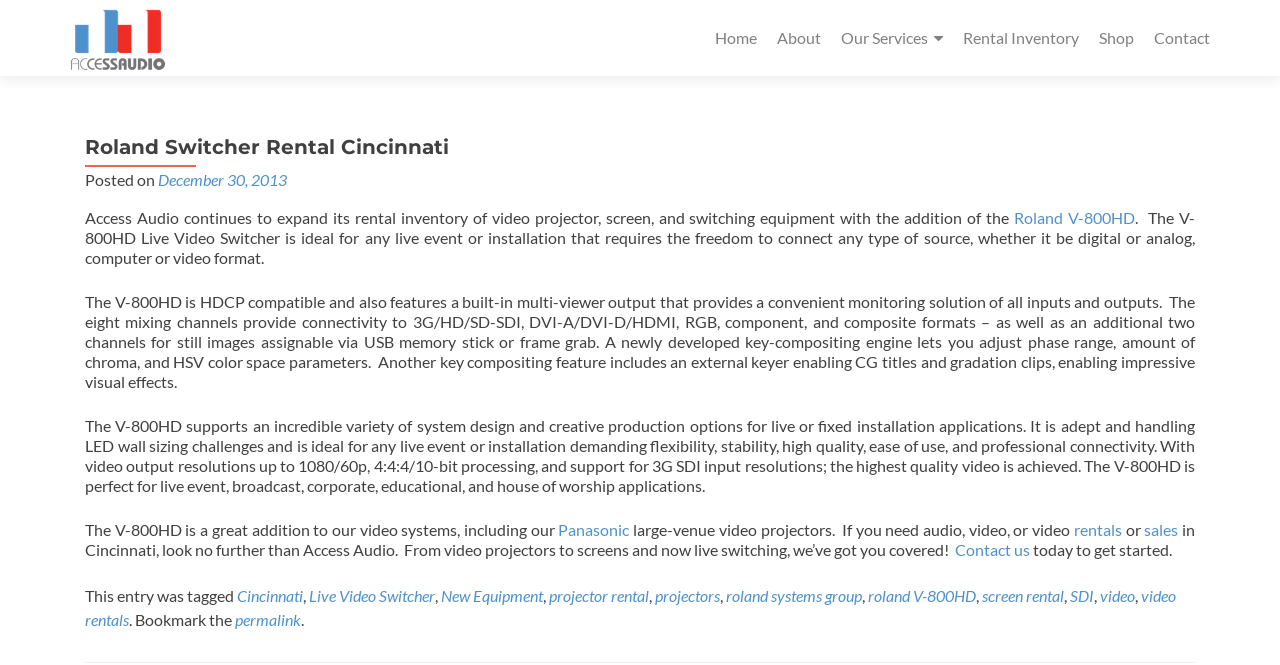What types of equipment are available for rental?
Please use the visual content to give a single word or phrase answer.

Video projectors, screens, and switching equipment